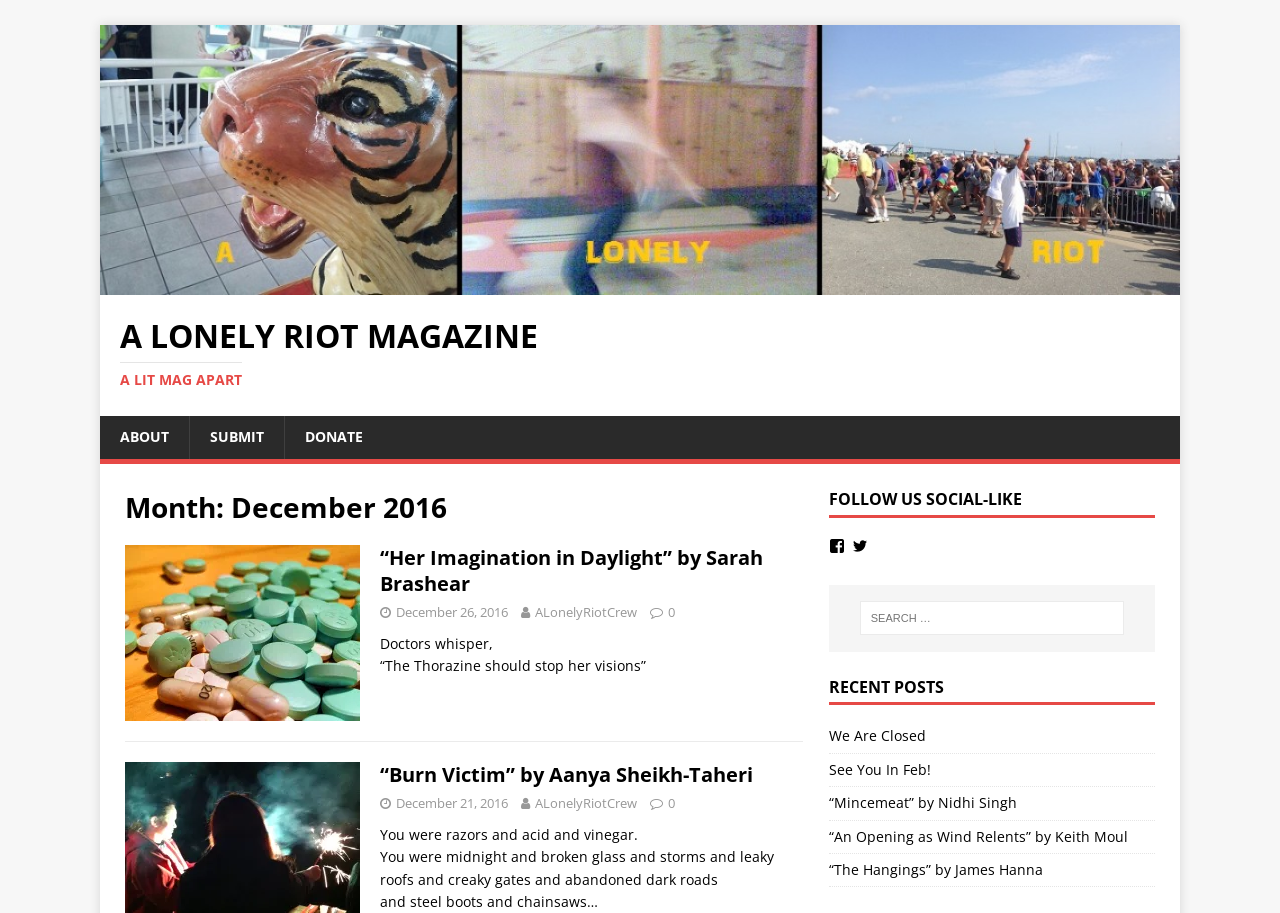Provide the bounding box coordinates of the area you need to click to execute the following instruction: "Follow on Facebook".

[0.647, 0.589, 0.66, 0.606]